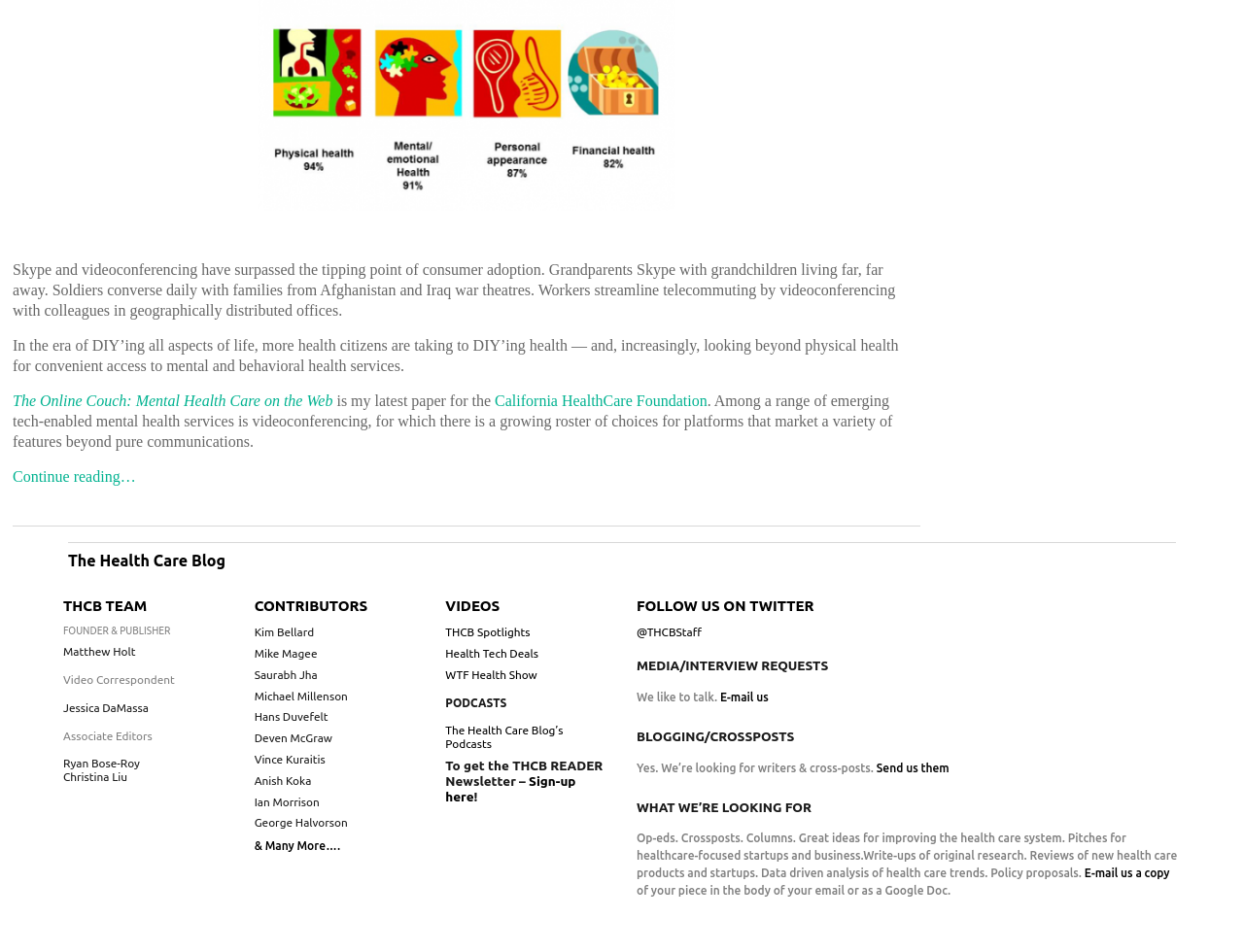Provide the bounding box coordinates of the area you need to click to execute the following instruction: "Watch THCB Spotlights videos".

[0.358, 0.658, 0.426, 0.671]